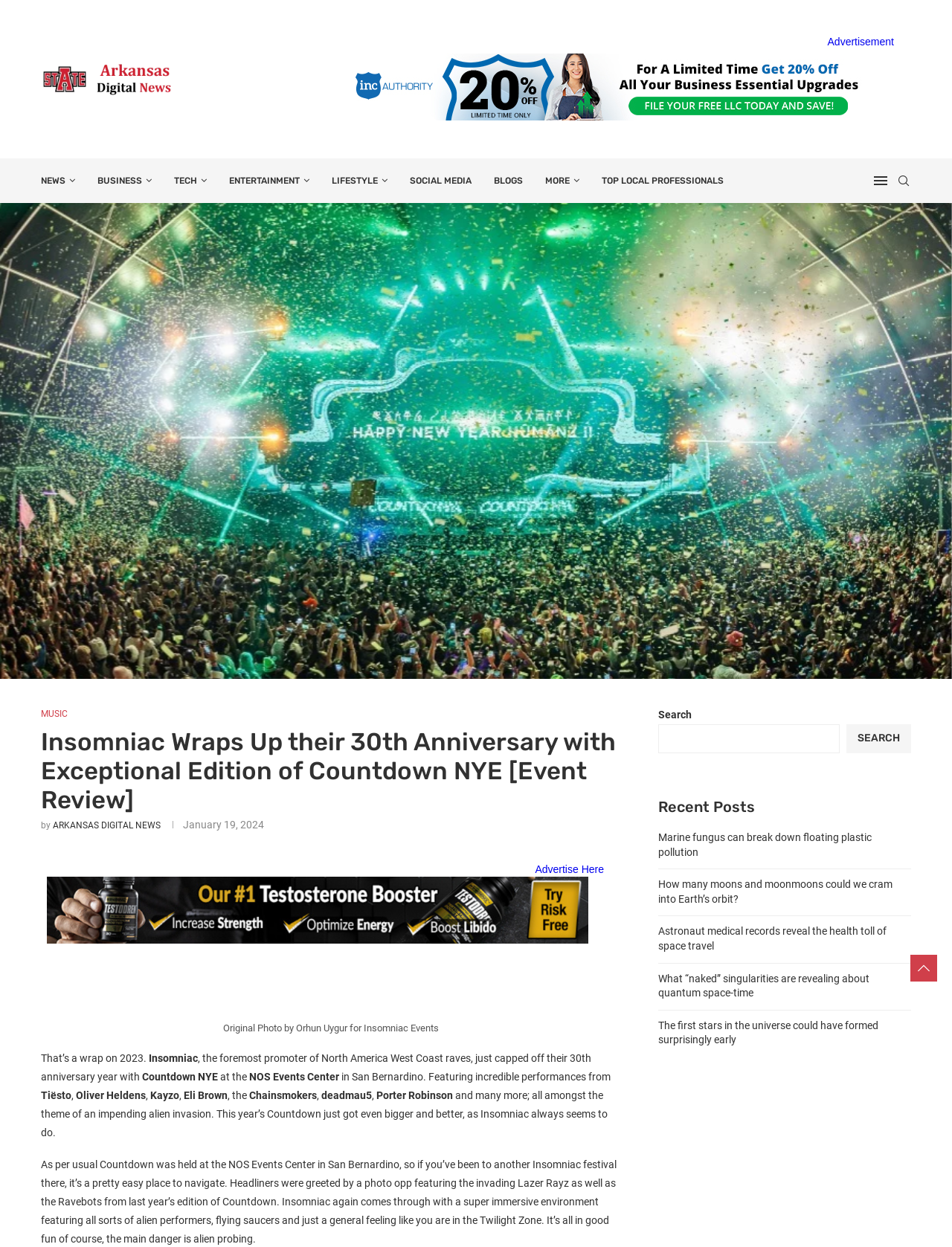Locate the bounding box coordinates of the element to click to perform the following action: 'Search for something'. The coordinates should be given as four float values between 0 and 1, in the form of [left, top, right, bottom].

[0.941, 0.128, 0.957, 0.162]